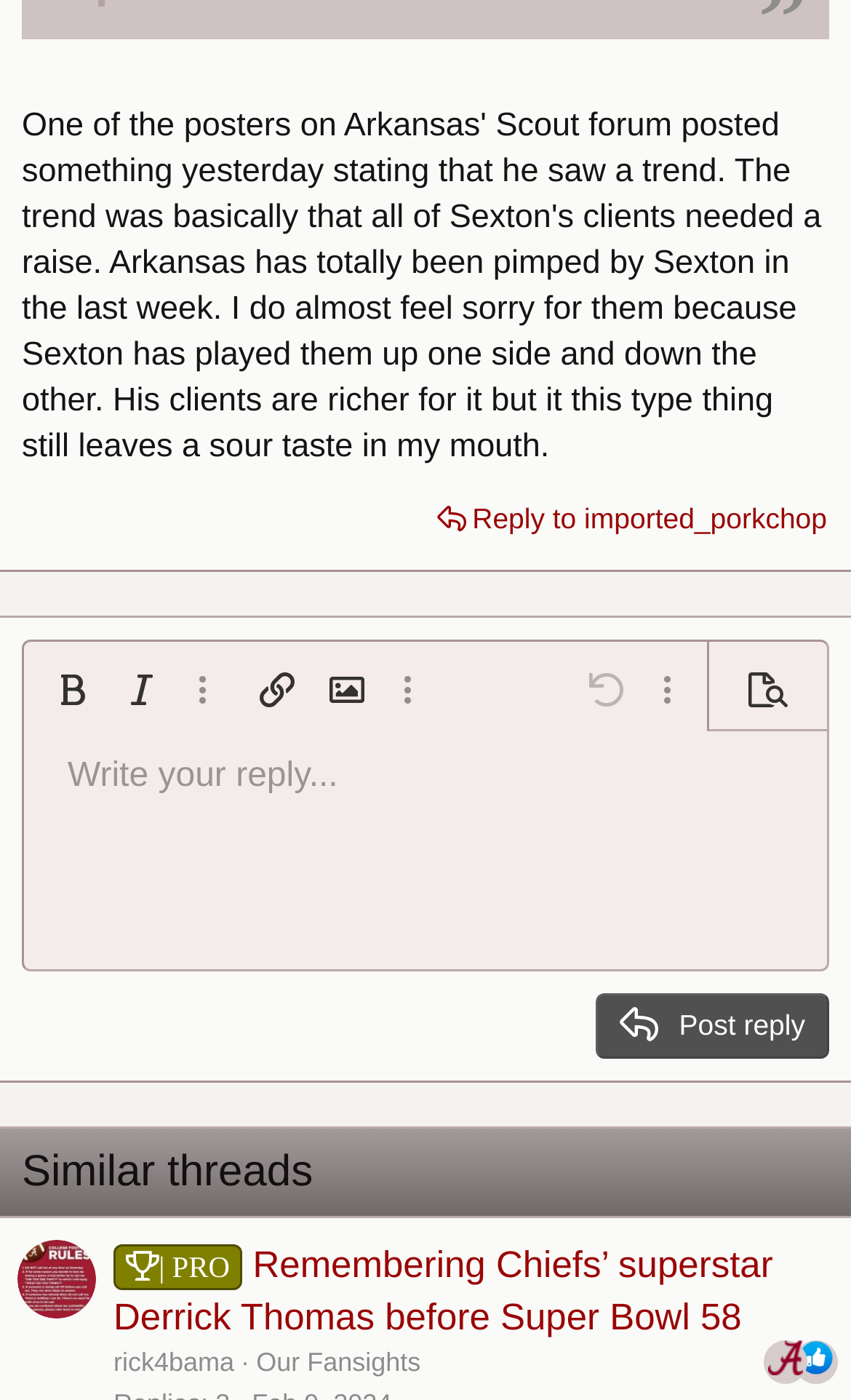Locate the bounding box of the UI element based on this description: "Insert image". Provide four float numbers between 0 and 1 as [left, top, right, bottom].

[0.369, 0.468, 0.446, 0.517]